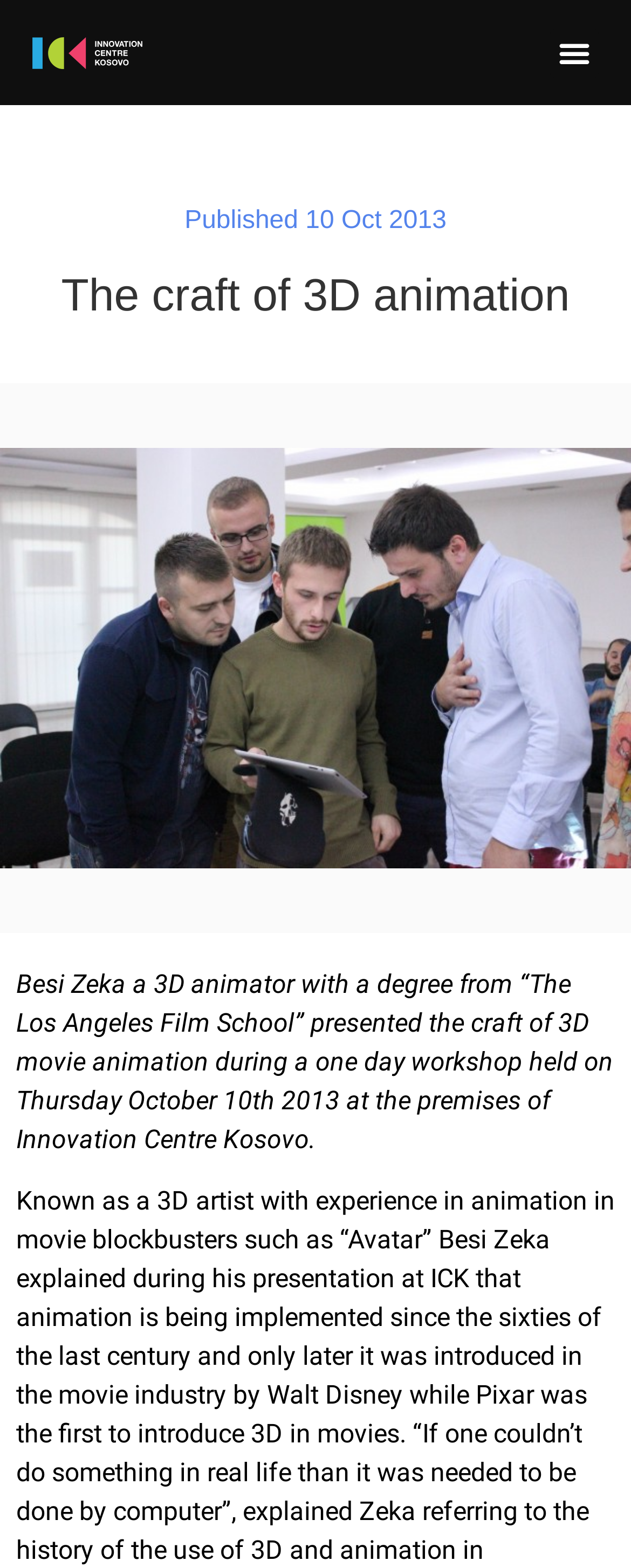Give a one-word or short-phrase answer to the following question: 
When was the workshop held?

October 10th 2013